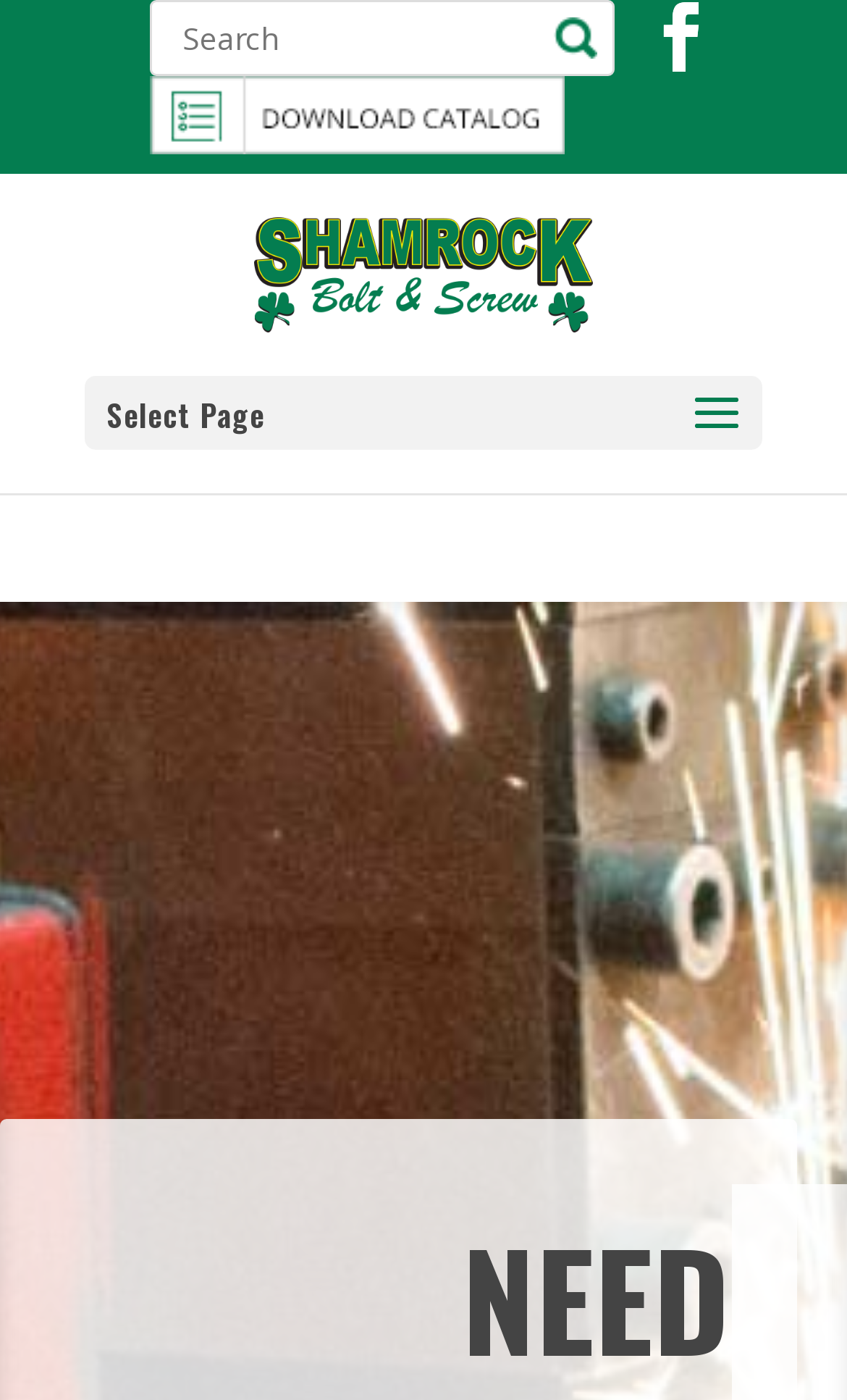How many navigation links are there?
Using the visual information, reply with a single word or short phrase.

3